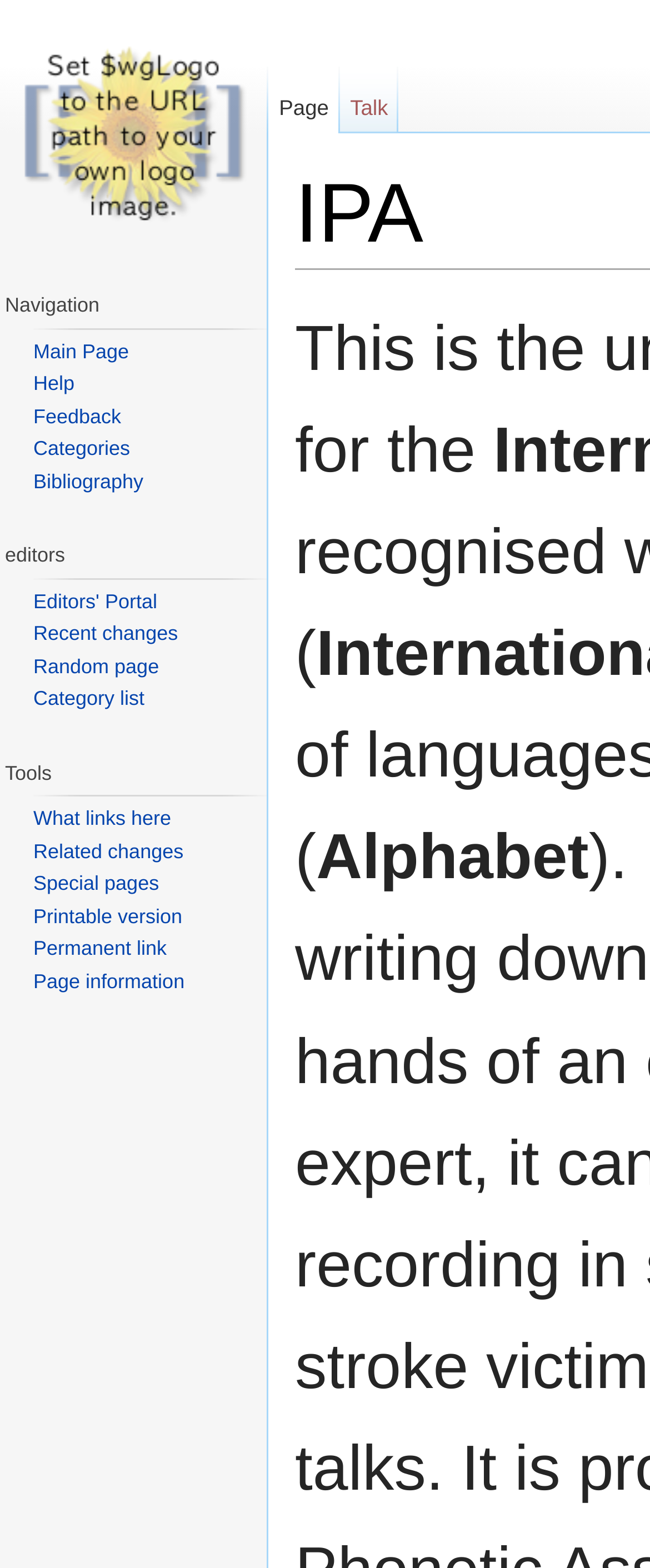Find the bounding box coordinates for the element that must be clicked to complete the instruction: "Jump to navigation". The coordinates should be four float numbers between 0 and 1, indicated as [left, top, right, bottom].

[0.602, 0.172, 0.765, 0.189]